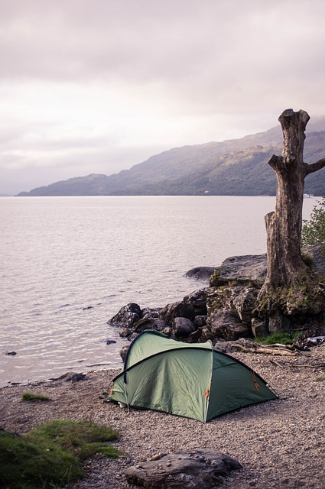Provide a brief response to the question below using a single word or phrase: 
What is the weather like in the scene?

Overcast